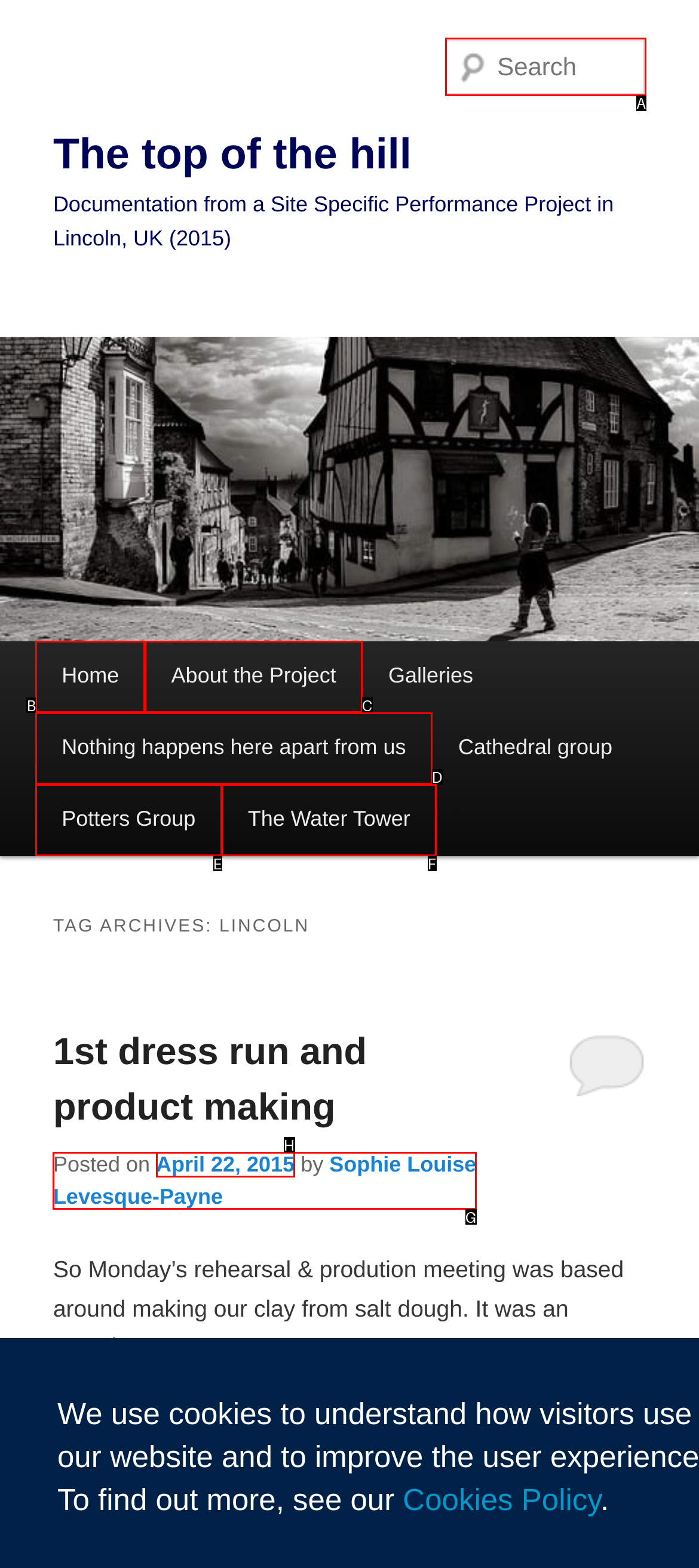Given the instruction: Search for something, which HTML element should you click on?
Answer with the letter that corresponds to the correct option from the choices available.

A